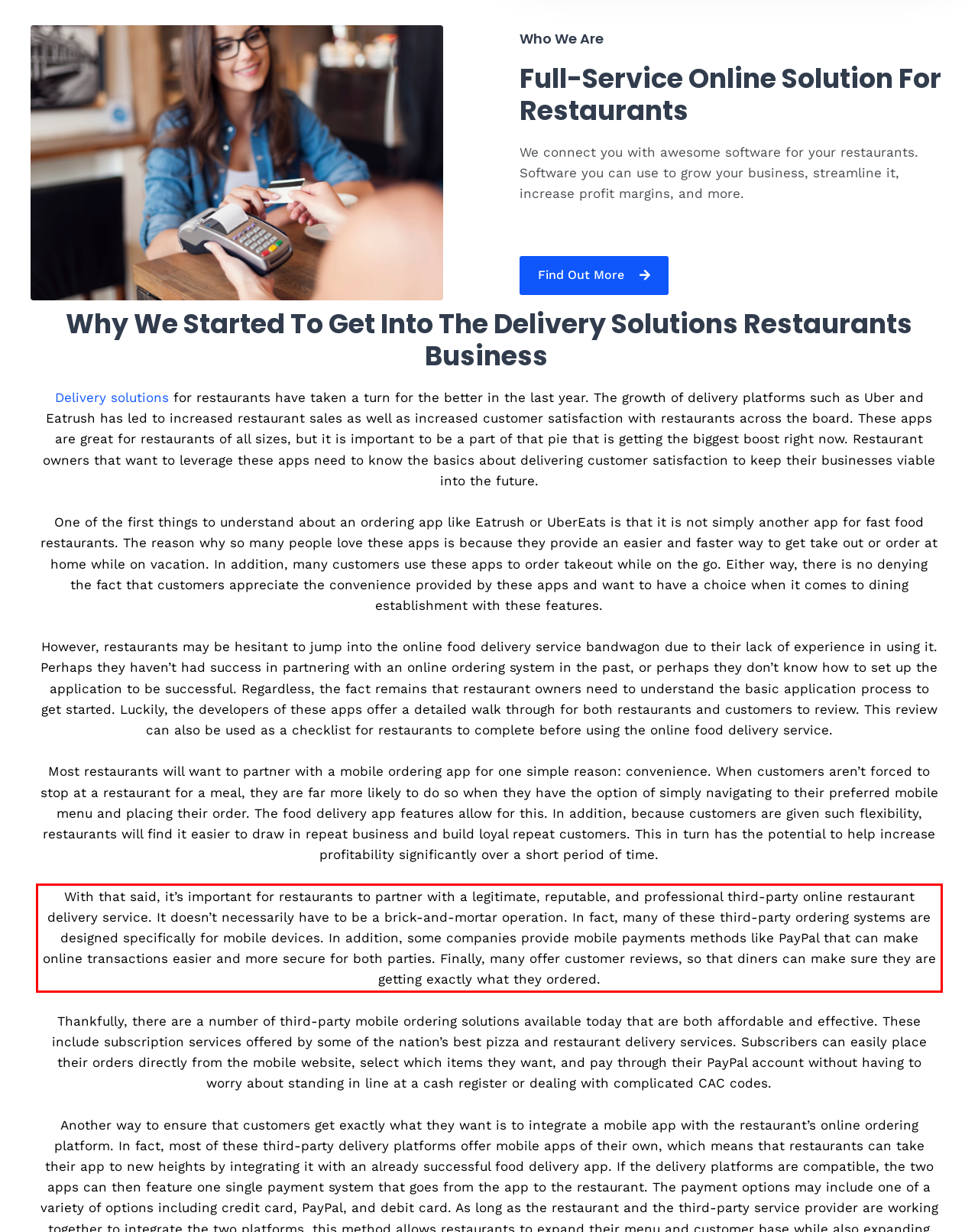Inspect the webpage screenshot that has a red bounding box and use OCR technology to read and display the text inside the red bounding box.

With that said, it’s important for restaurants to partner with a legitimate, reputable, and professional third-party online restaurant delivery service. It doesn’t necessarily have to be a brick-and-mortar operation. In fact, many of these third-party ordering systems are designed specifically for mobile devices. In addition, some companies provide mobile payments methods like PayPal that can make online transactions easier and more secure for both parties. Finally, many offer customer reviews, so that diners can make sure they are getting exactly what they ordered.